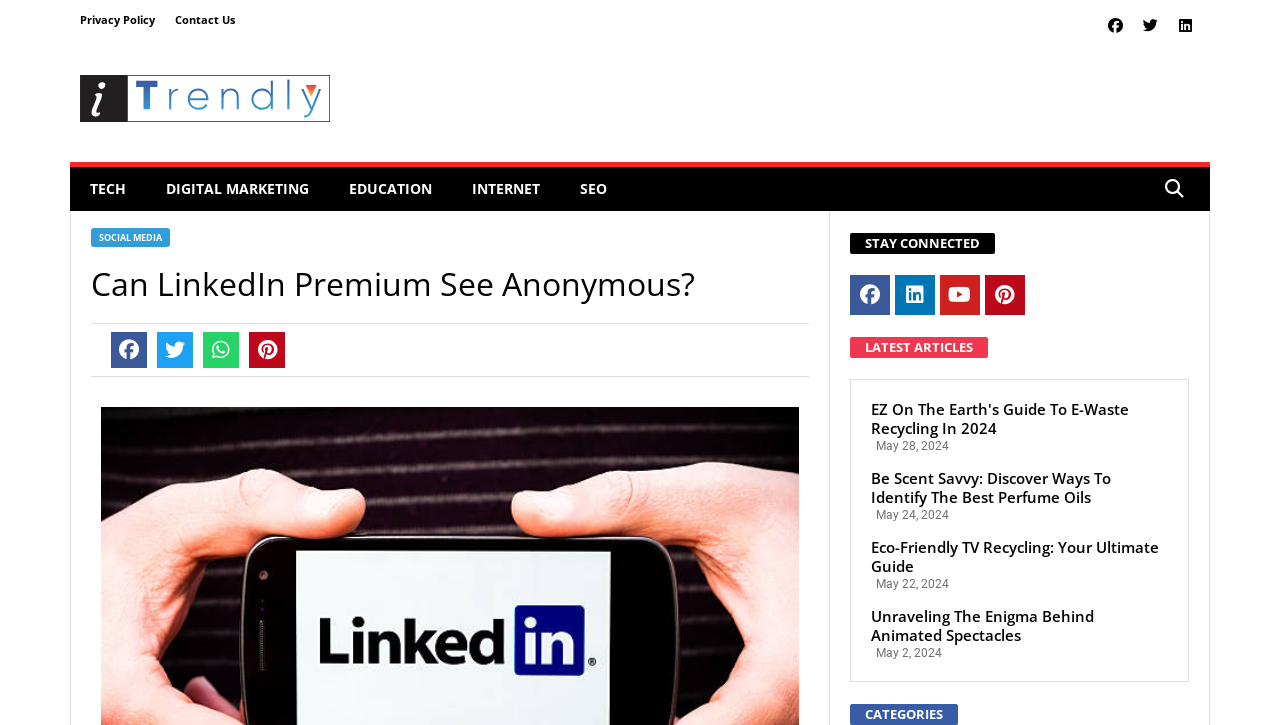Please find the bounding box coordinates (top-left x, top-left y, bottom-right x, bottom-right y) in the screenshot for the UI element described as follows: Education

[0.257, 0.231, 0.353, 0.291]